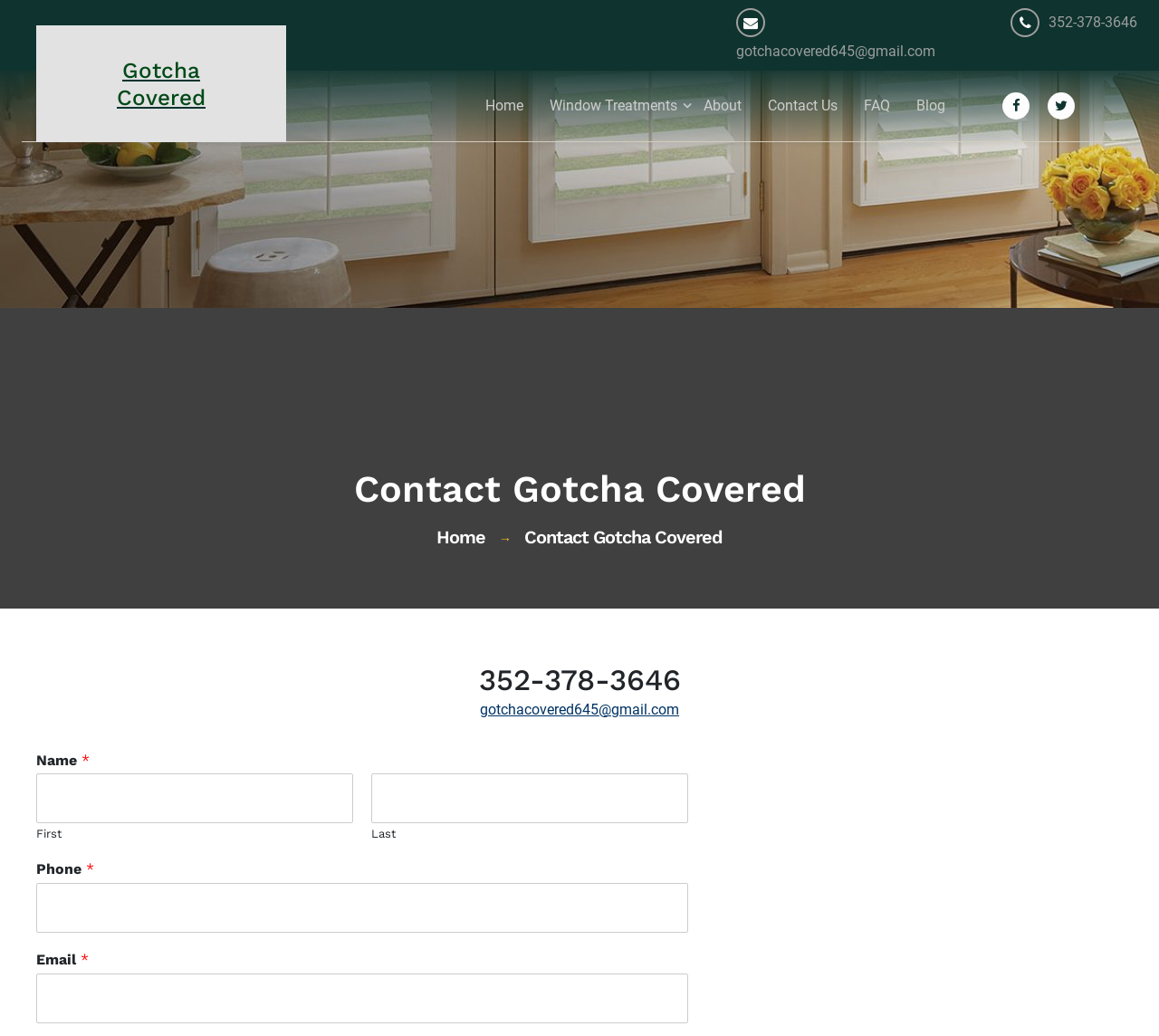Show me the bounding box coordinates of the clickable region to achieve the task as per the instruction: "Click on the 'Contact Us' link".

[0.663, 0.085, 0.723, 0.12]